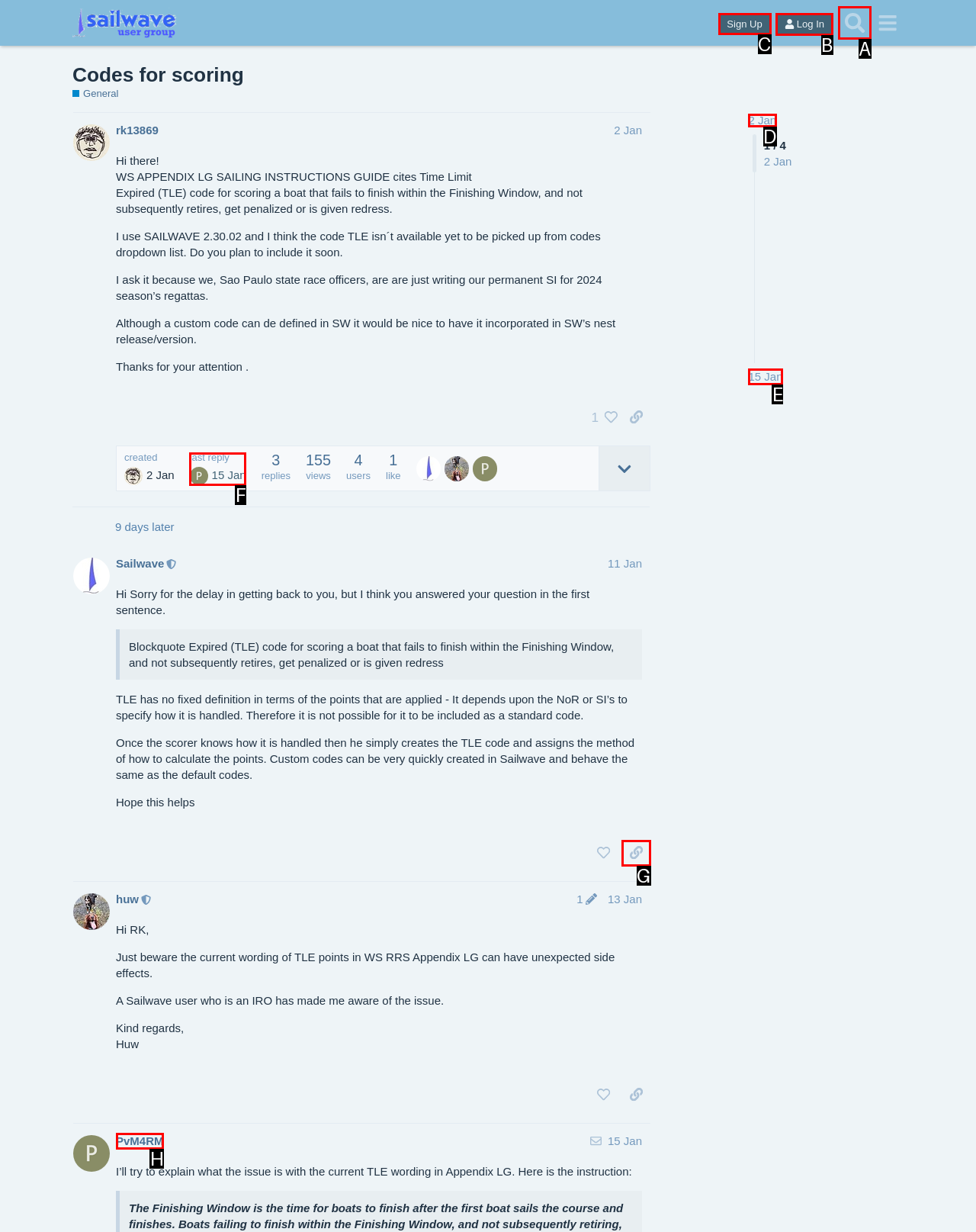From the available options, which lettered element should I click to complete this task: Sign Up?

C